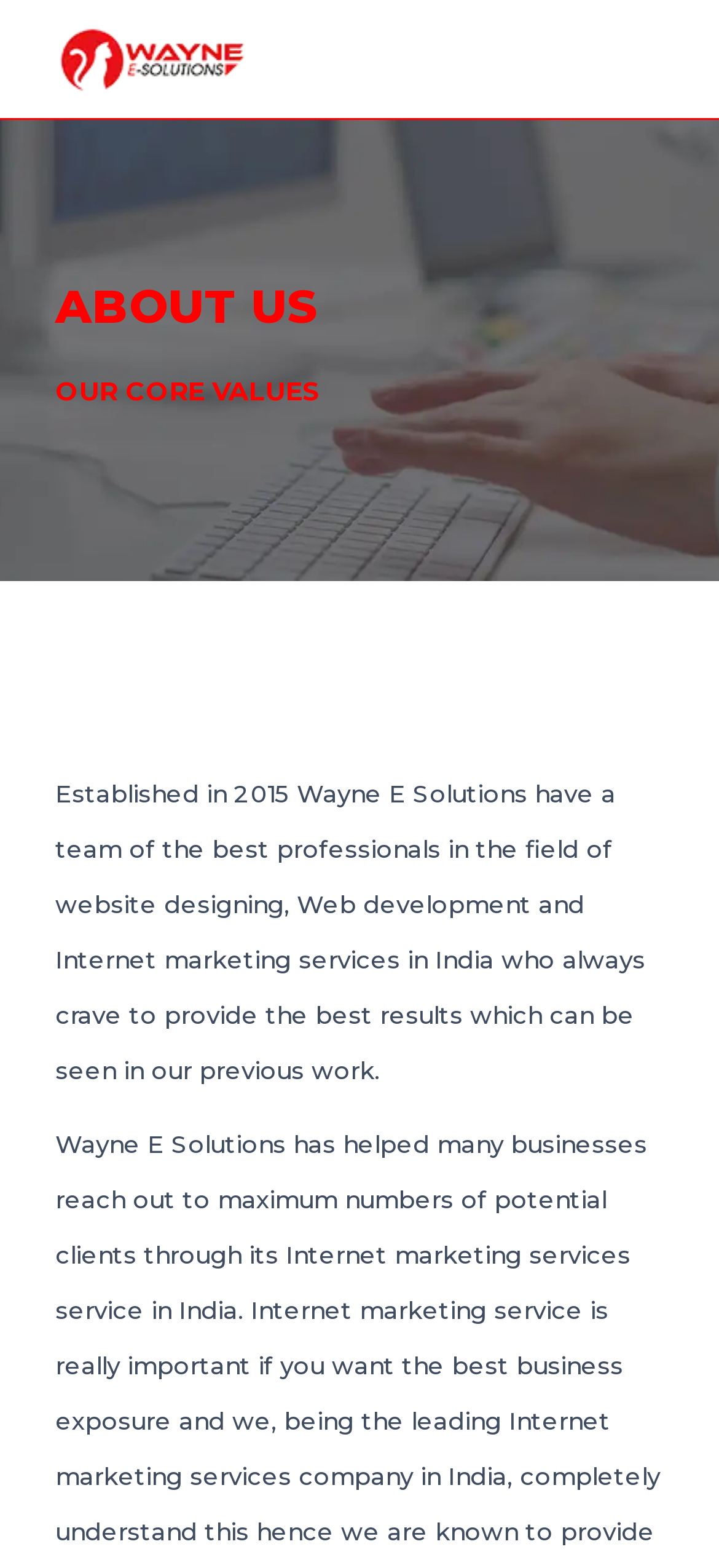Identify the coordinates of the bounding box for the element described below: "alt="logo"". Return the coordinates as four float numbers between 0 and 1: [left, top, right, bottom].

[0.077, 0.018, 0.346, 0.059]